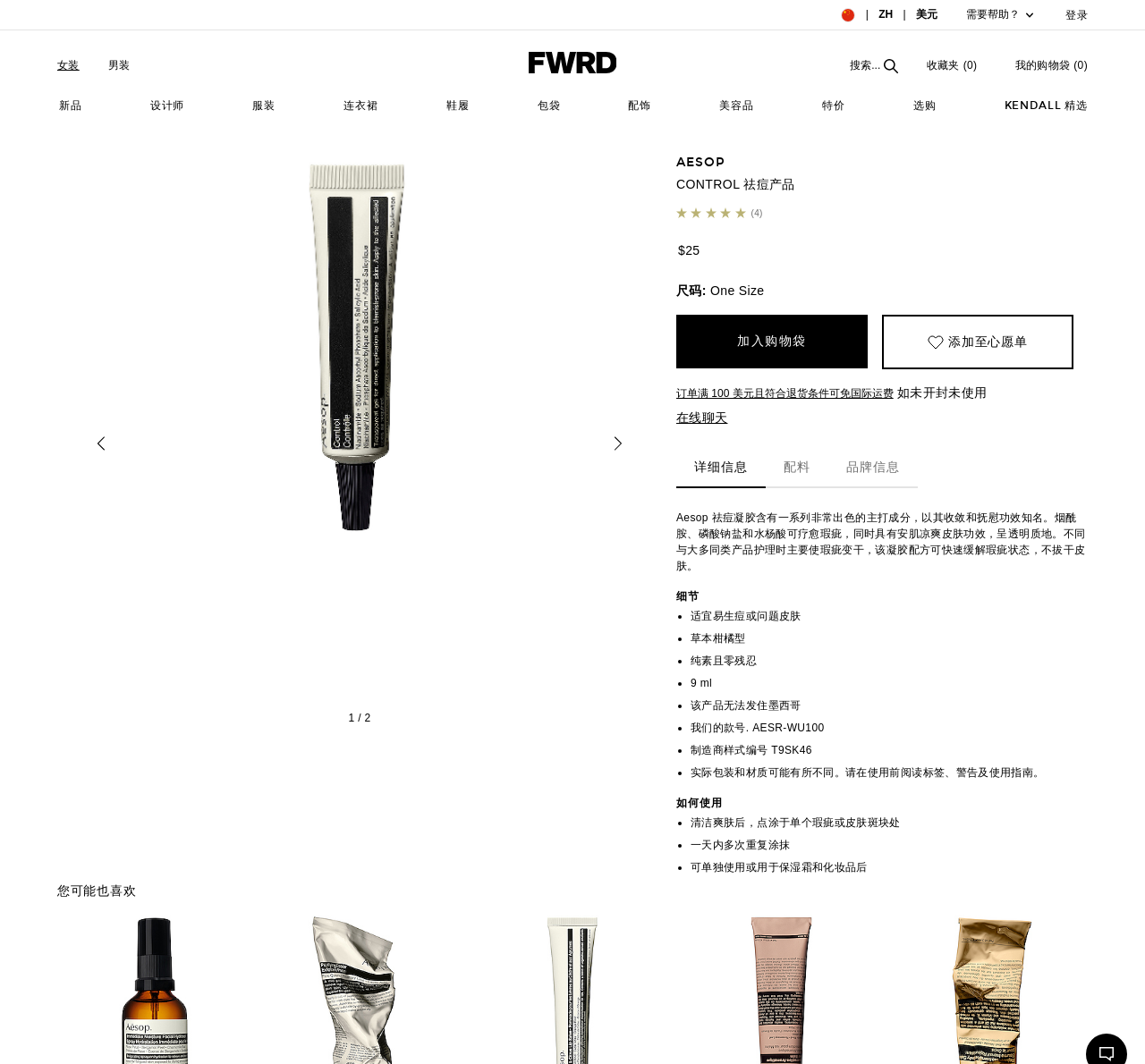Generate the main heading text from the webpage.

AESOP
CONTROL 祛痘产品